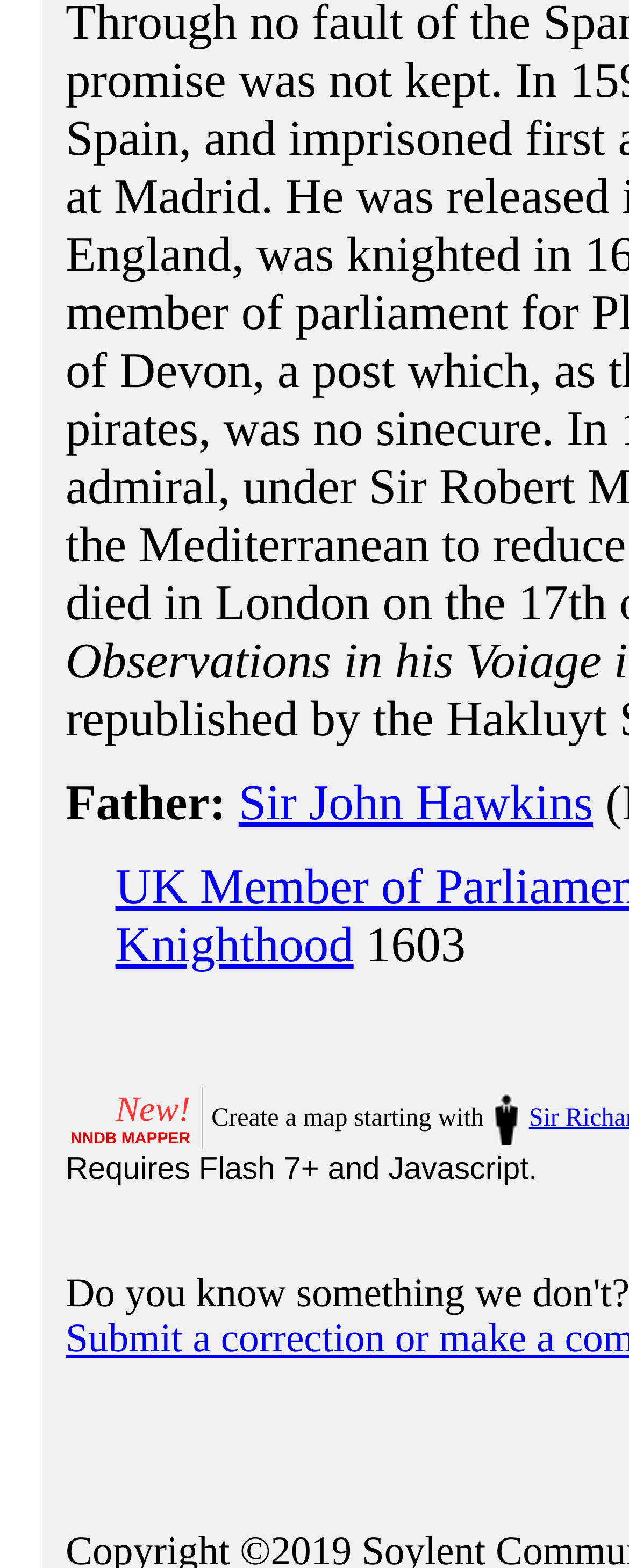What is the year of Sir John Hawkins' knighthood?
Using the image as a reference, deliver a detailed and thorough answer to the question.

The webpage mentions 'Knighthood' and '1603' in the same line, indicating that Sir John Hawkins was knighted in 1603.